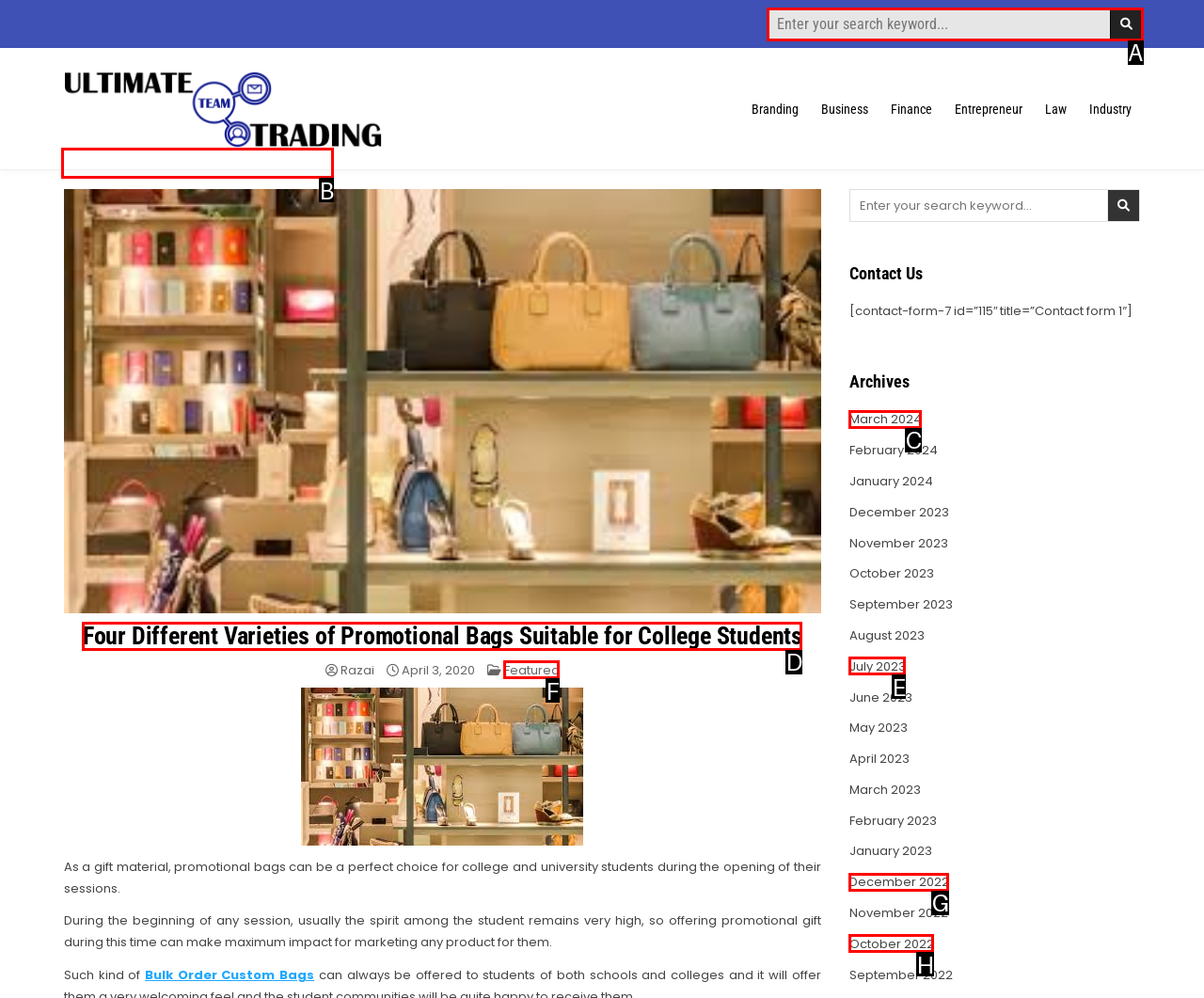Which HTML element should be clicked to fulfill the following task: Click on the 'Ultimate Team Trading' link?
Reply with the letter of the appropriate option from the choices given.

B